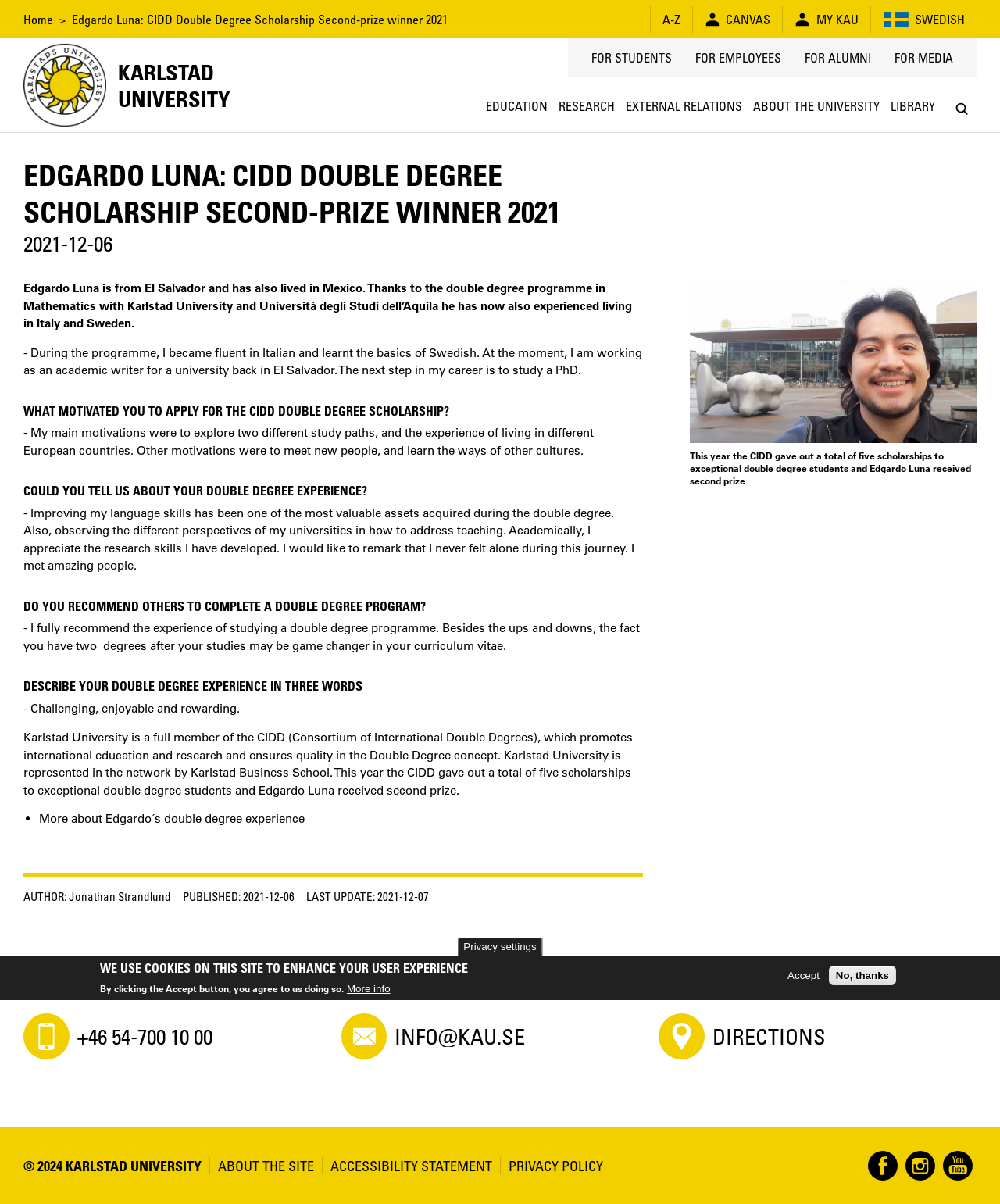Extract the bounding box for the UI element that matches this description: "About the university".

[0.748, 0.071, 0.885, 0.11]